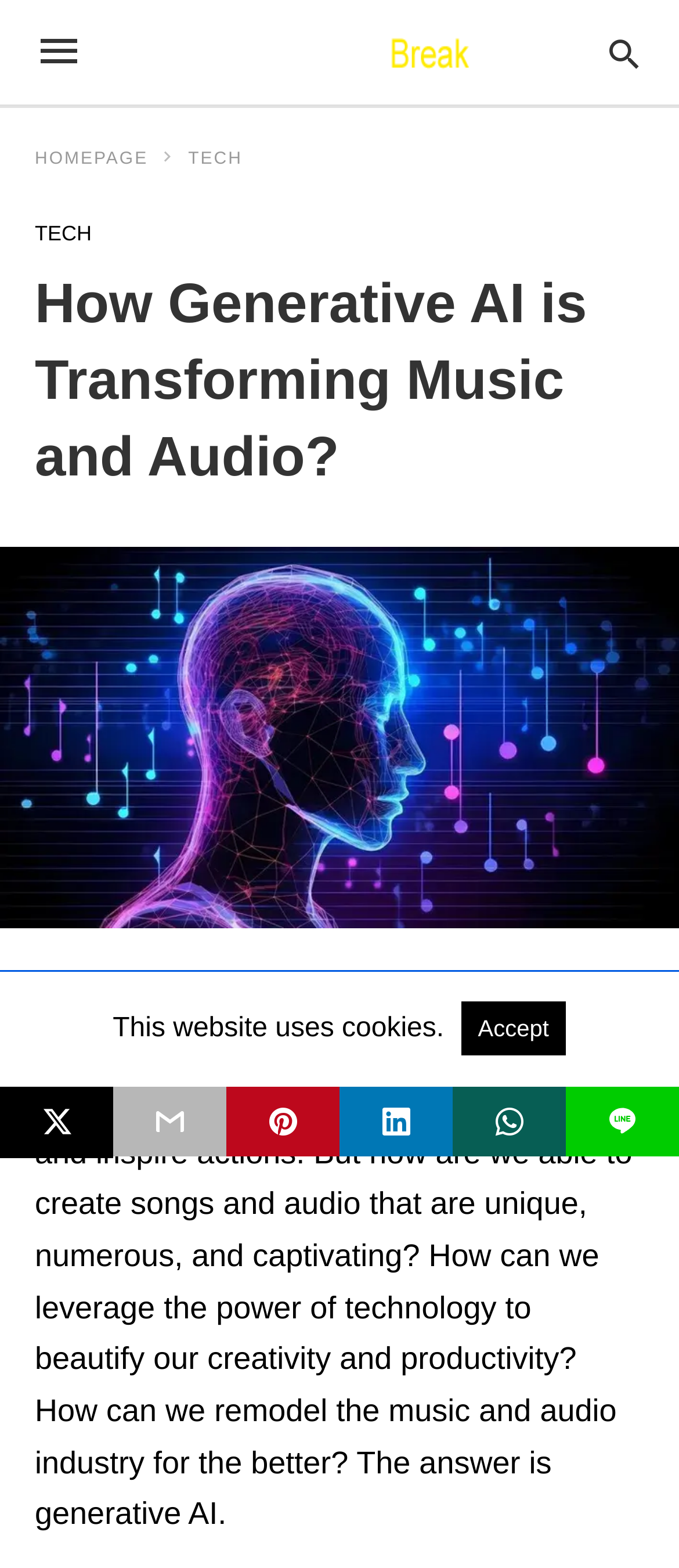How many navigation links are available at the top of the page?
Please give a detailed answer to the question using the information shown in the image.

The navigation links at the top of the page include 'Entrepreneurs Break', 'HOMEPAGE ', and 'TECH'. By counting these links, we can determine that there are 3 navigation links available at the top of the page.